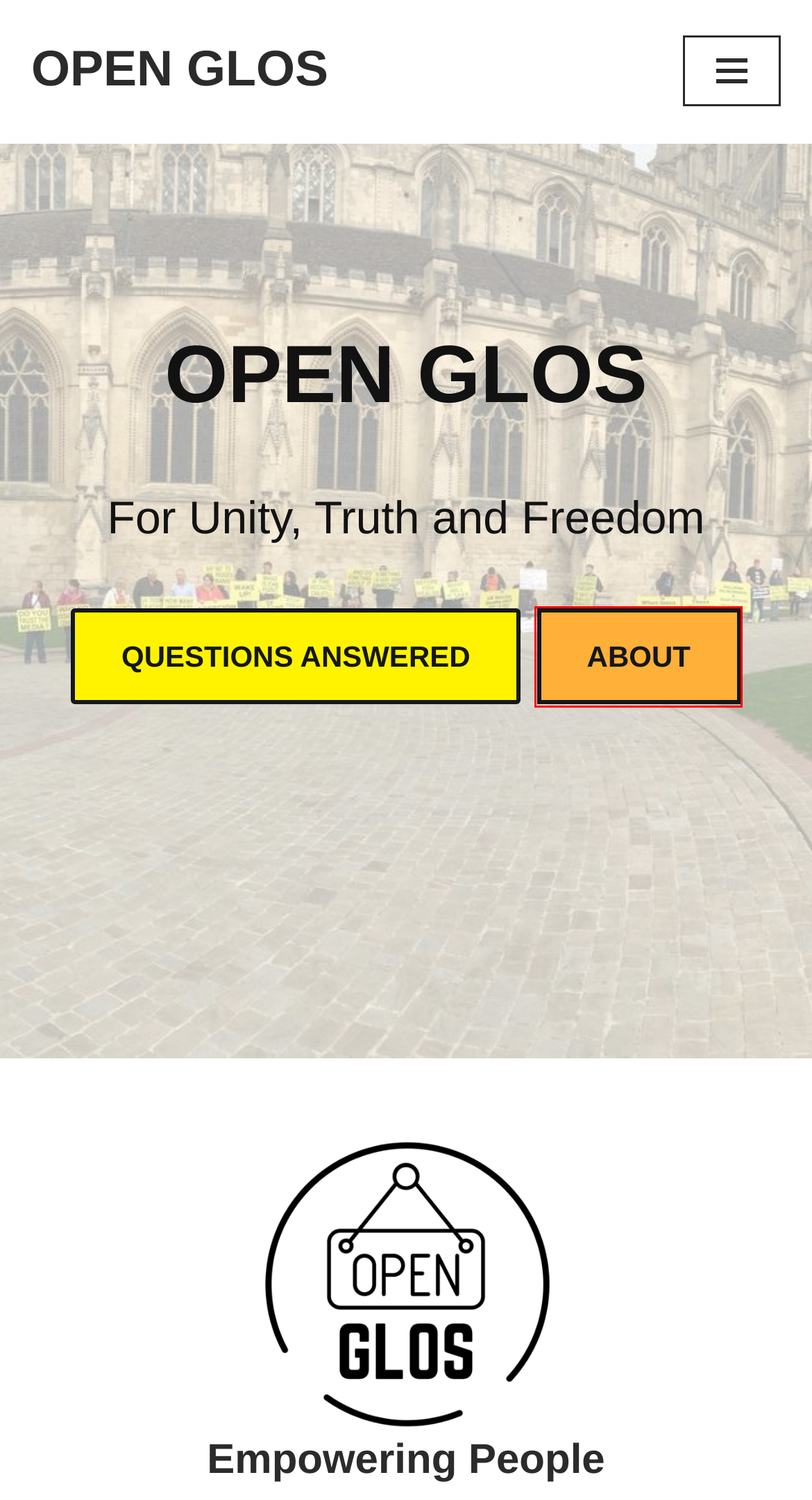Observe the provided screenshot of a webpage that has a red rectangle bounding box. Determine the webpage description that best matches the new webpage after clicking the element inside the red bounding box. Here are the candidates:
A. Blog Tool, Publishing Platform, and CMS – WordPress.org
B. About - OPEN GLOS
C. Neve - Fast & Lightweight WordPress Theme Ideal for Any Website
D. Homepage | UKColumn
E. Home - A Stand In The Park
F. Uncensored News - OPEN GLOS
G. Freedom Blog - OPEN GLOS
H. Awake Therapists - OPEN GLOS

B